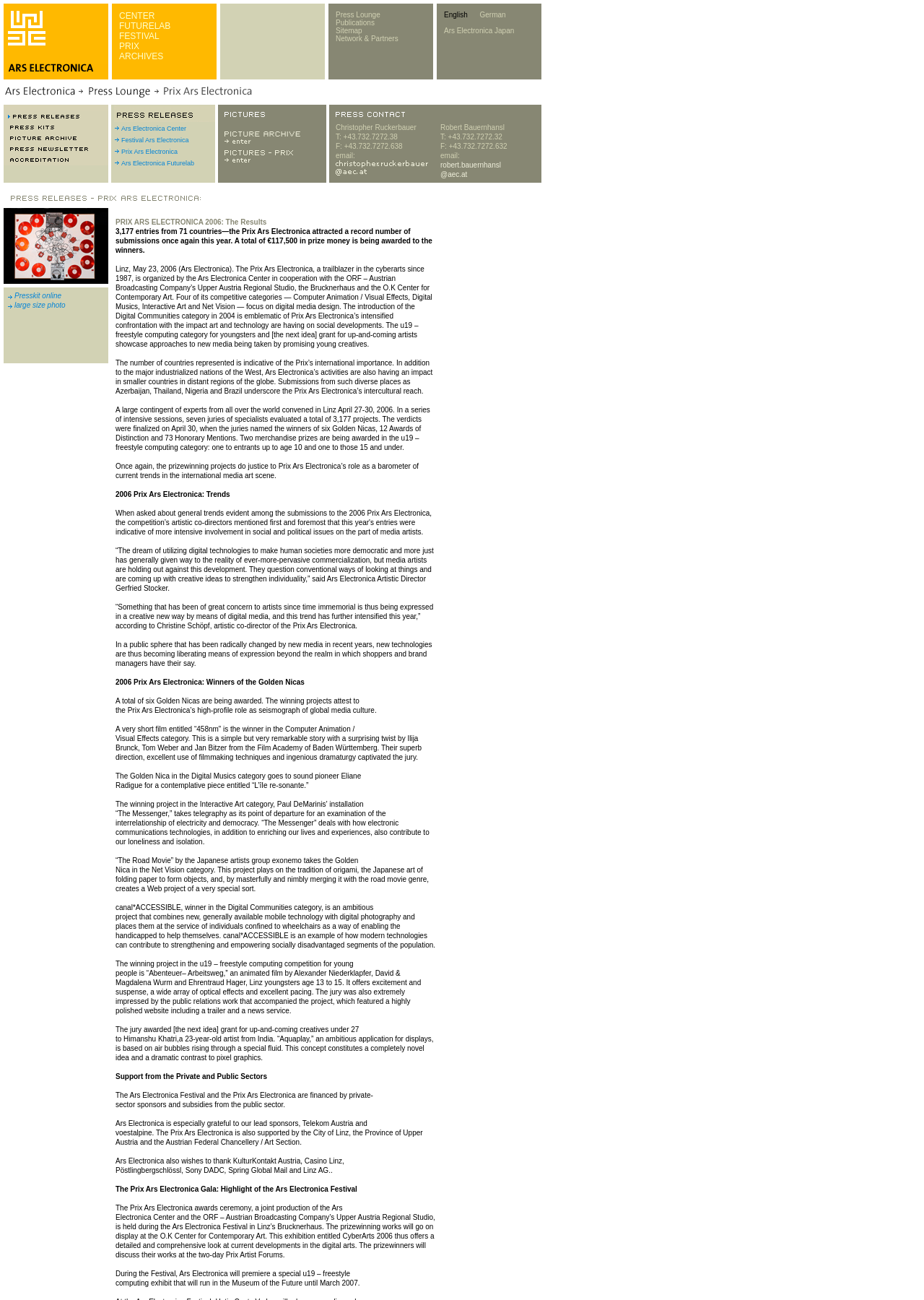What is the name of the research lab mentioned on the website?
Please provide a detailed and comprehensive answer to the question.

The name of the research lab can be found in the second layout table cell, which contains a link to 'Futurelab'.